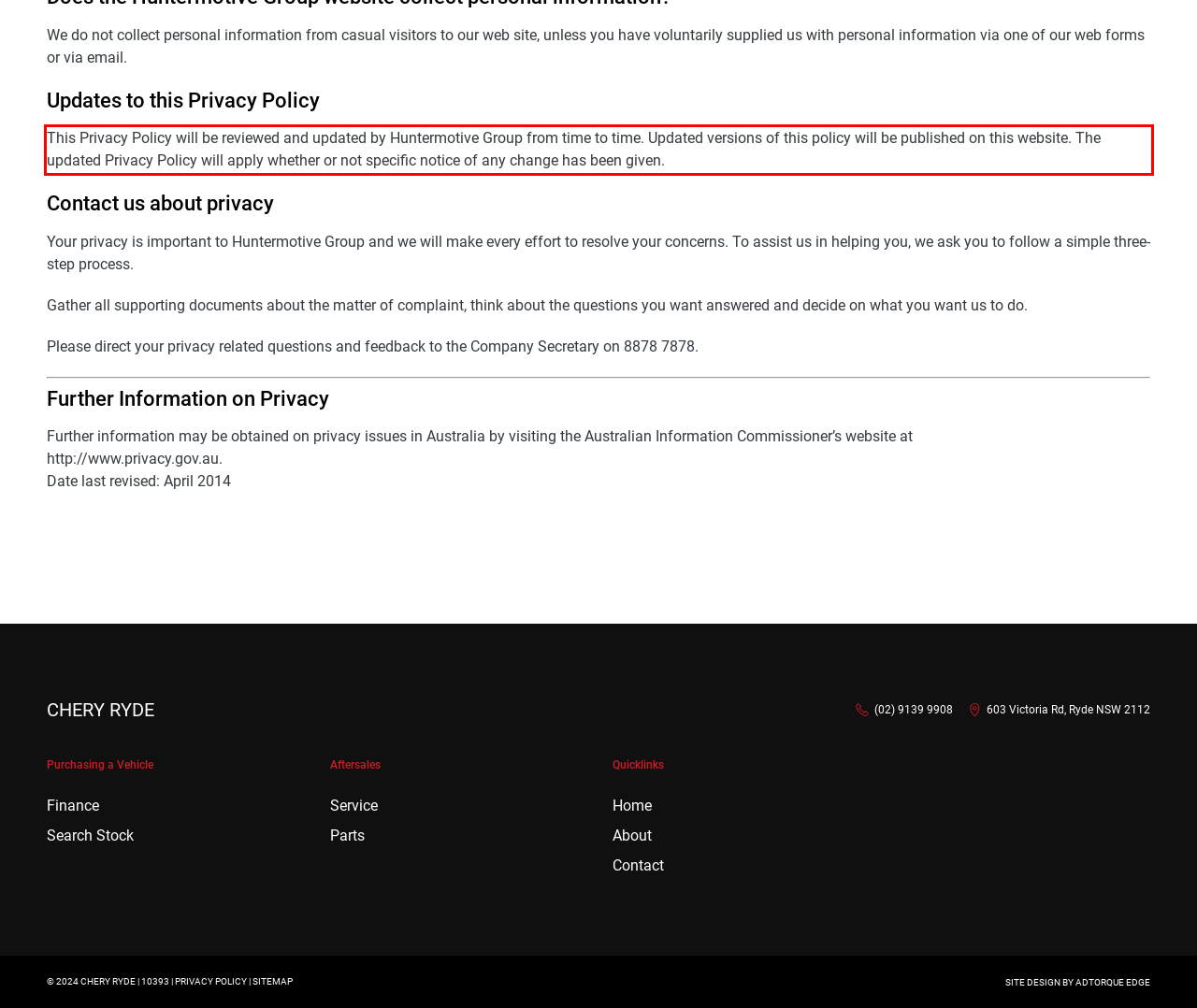Analyze the webpage screenshot and use OCR to recognize the text content in the red bounding box.

This Privacy Policy will be reviewed and updated by Huntermotive Group from time to time. Updated versions of this policy will be published on this website. The updated Privacy Policy will apply whether or not specific notice of any change has been given.